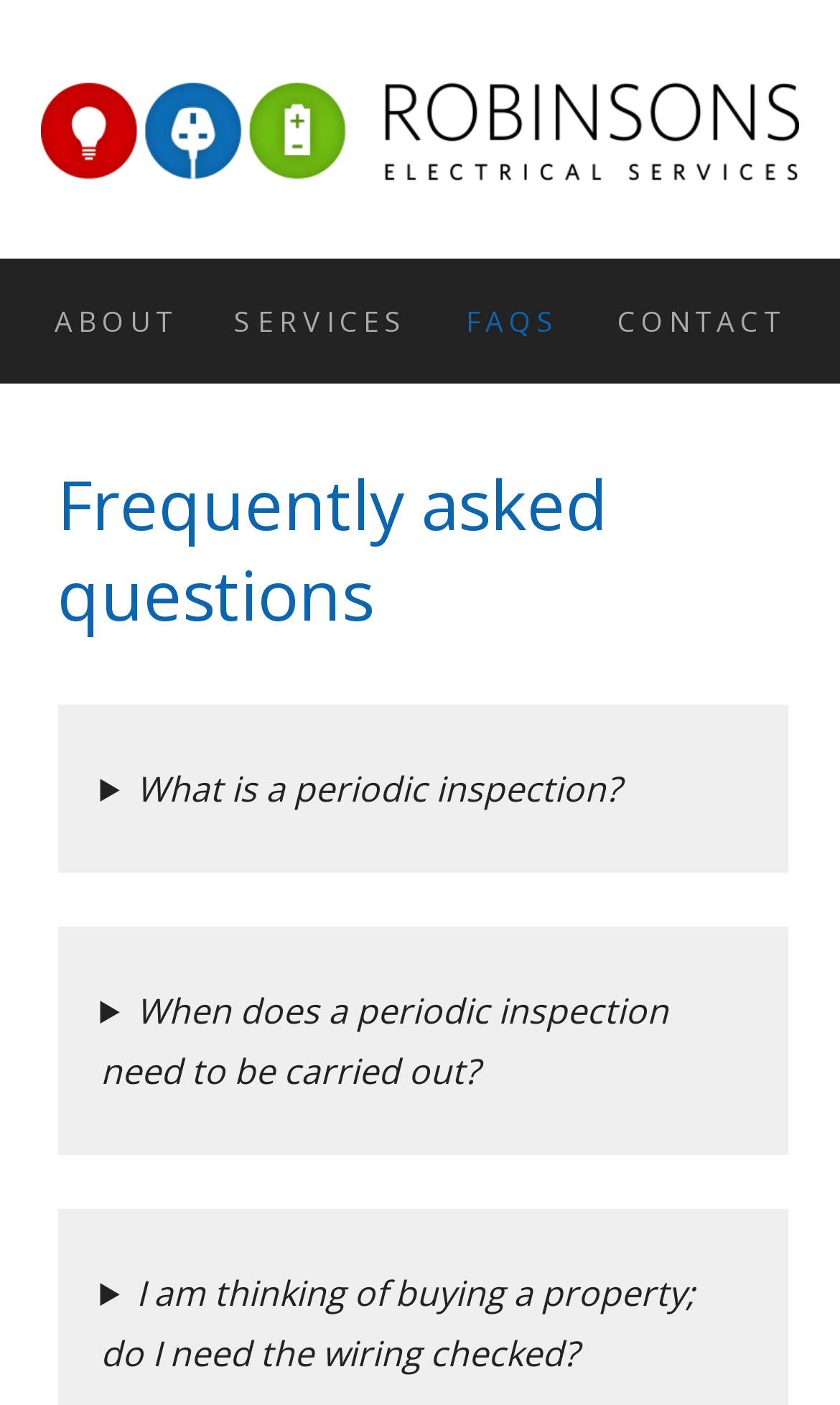From the webpage screenshot, predict the bounding box coordinates (top-left x, top-left y, bottom-right x, bottom-right y) for the UI element described here: Services

[0.259, 0.215, 0.507, 0.242]